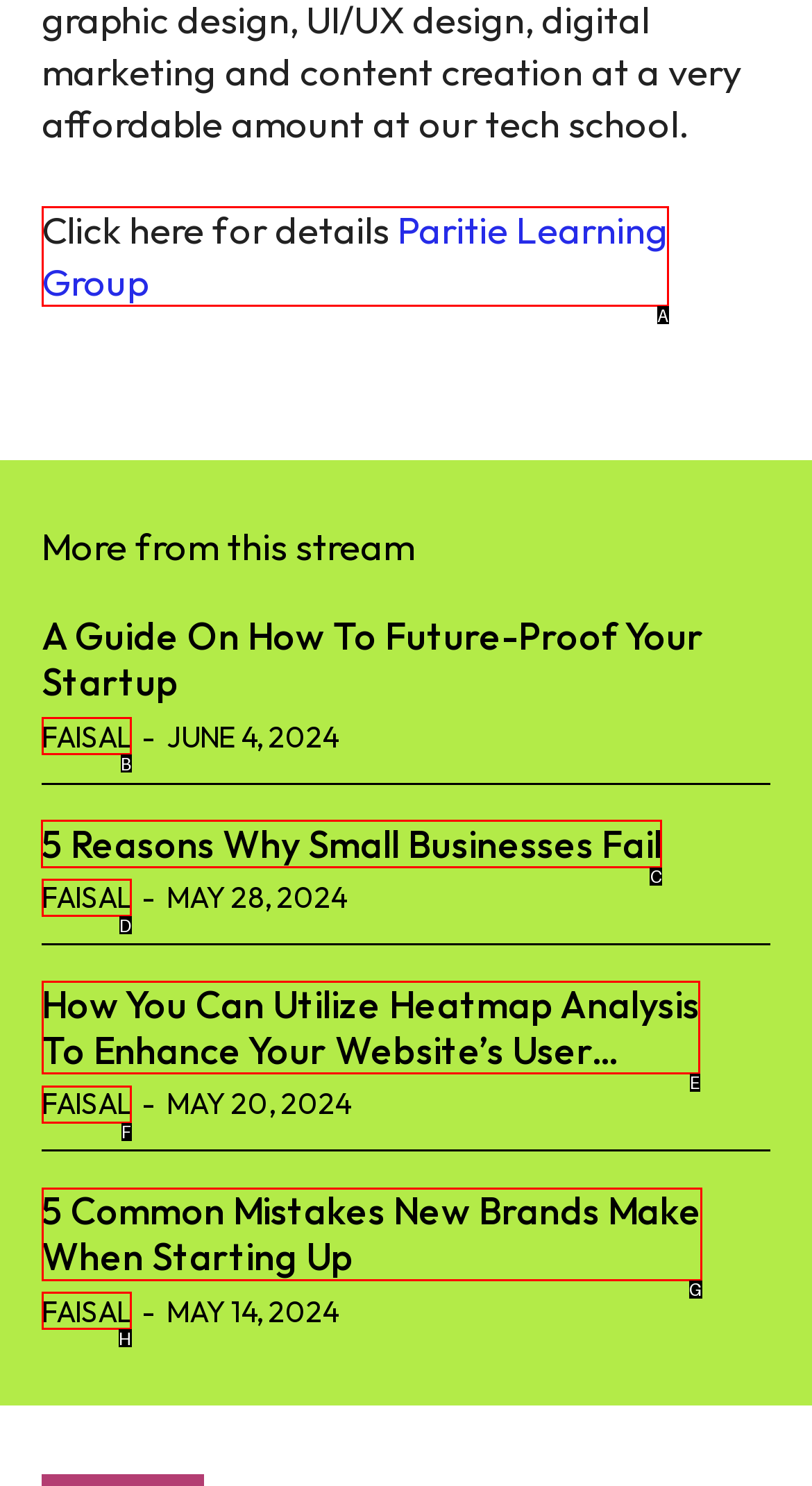Tell me the correct option to click for this task: Explore the article about reasons why small businesses fail
Write down the option's letter from the given choices.

C